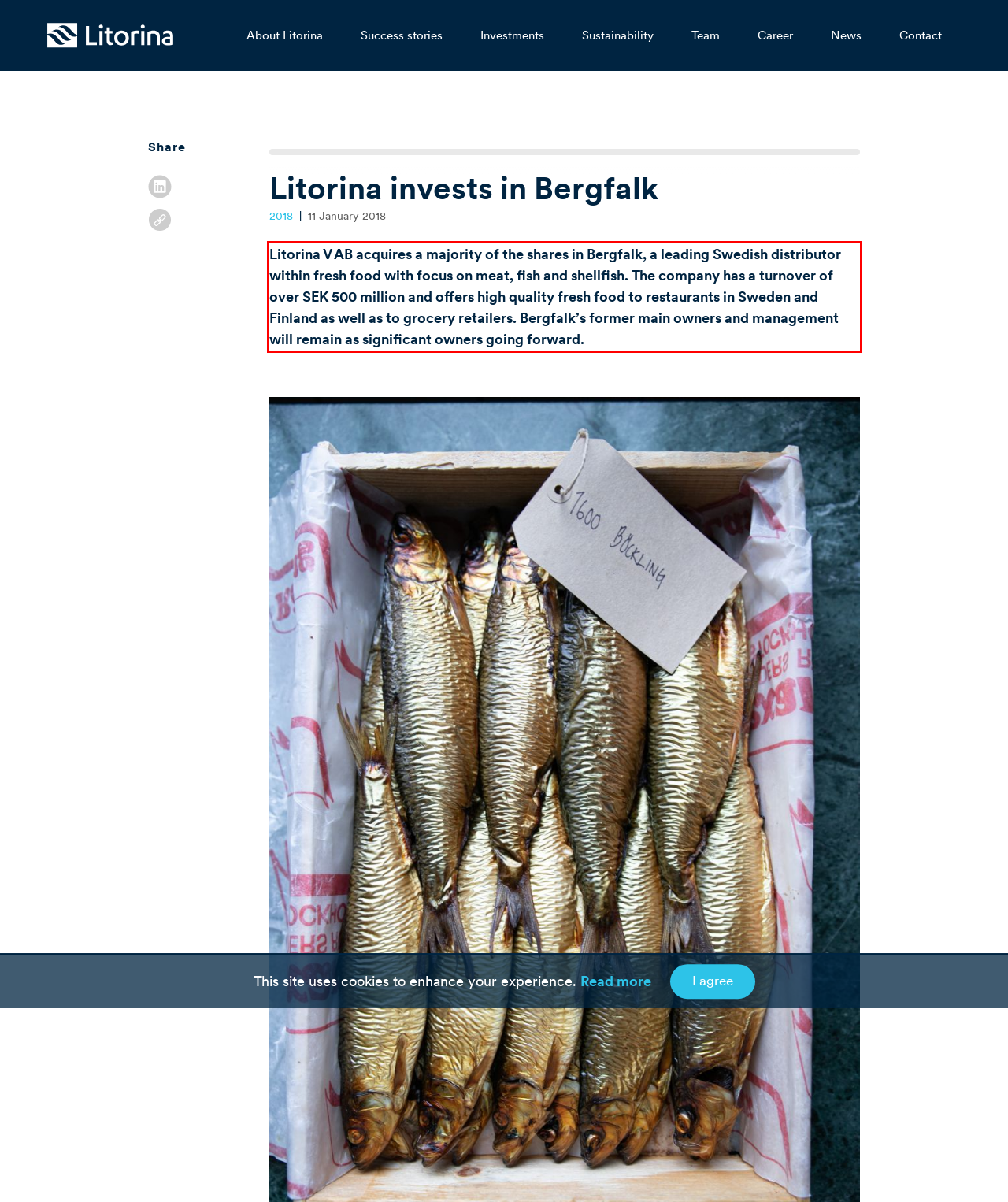Please take the screenshot of the webpage, find the red bounding box, and generate the text content that is within this red bounding box.

Litorina V AB acquires a majority of the shares in Bergfalk, a leading Swedish distributor within fresh food with focus on meat, fish and shellfish. The company has a turnover of over SEK 500 million and offers high quality fresh food to restaurants in Sweden and Finland as well as to grocery retailers. Bergfalk’s former main owners and management will remain as significant owners going forward.